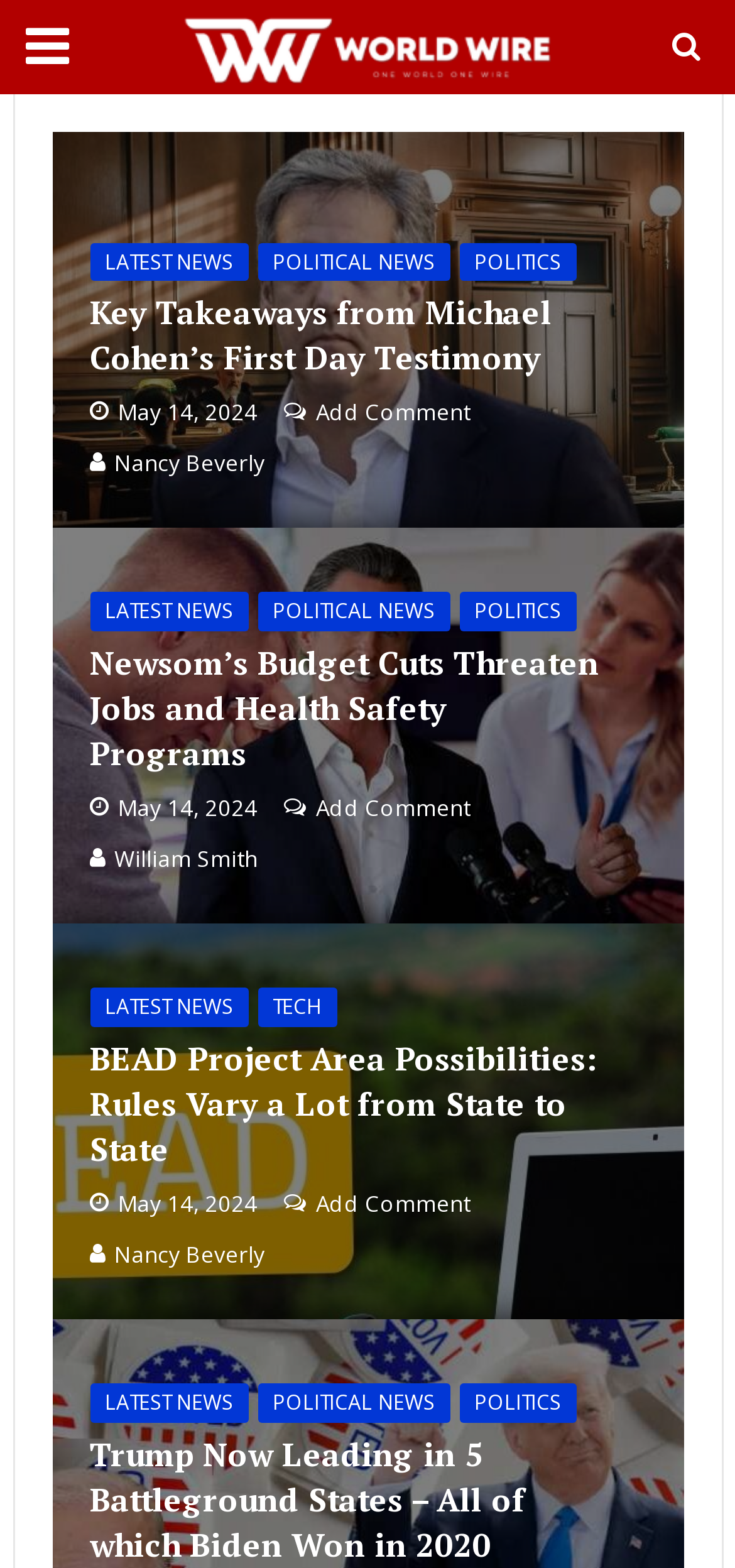Determine the bounding box coordinates for the element that should be clicked to follow this instruction: "Add a comment to the article 'Newsom’s Budget Cuts Threaten Jobs and Health Safety Programs'". The coordinates should be given as four float numbers between 0 and 1, in the format [left, top, right, bottom].

[0.429, 0.507, 0.64, 0.529]